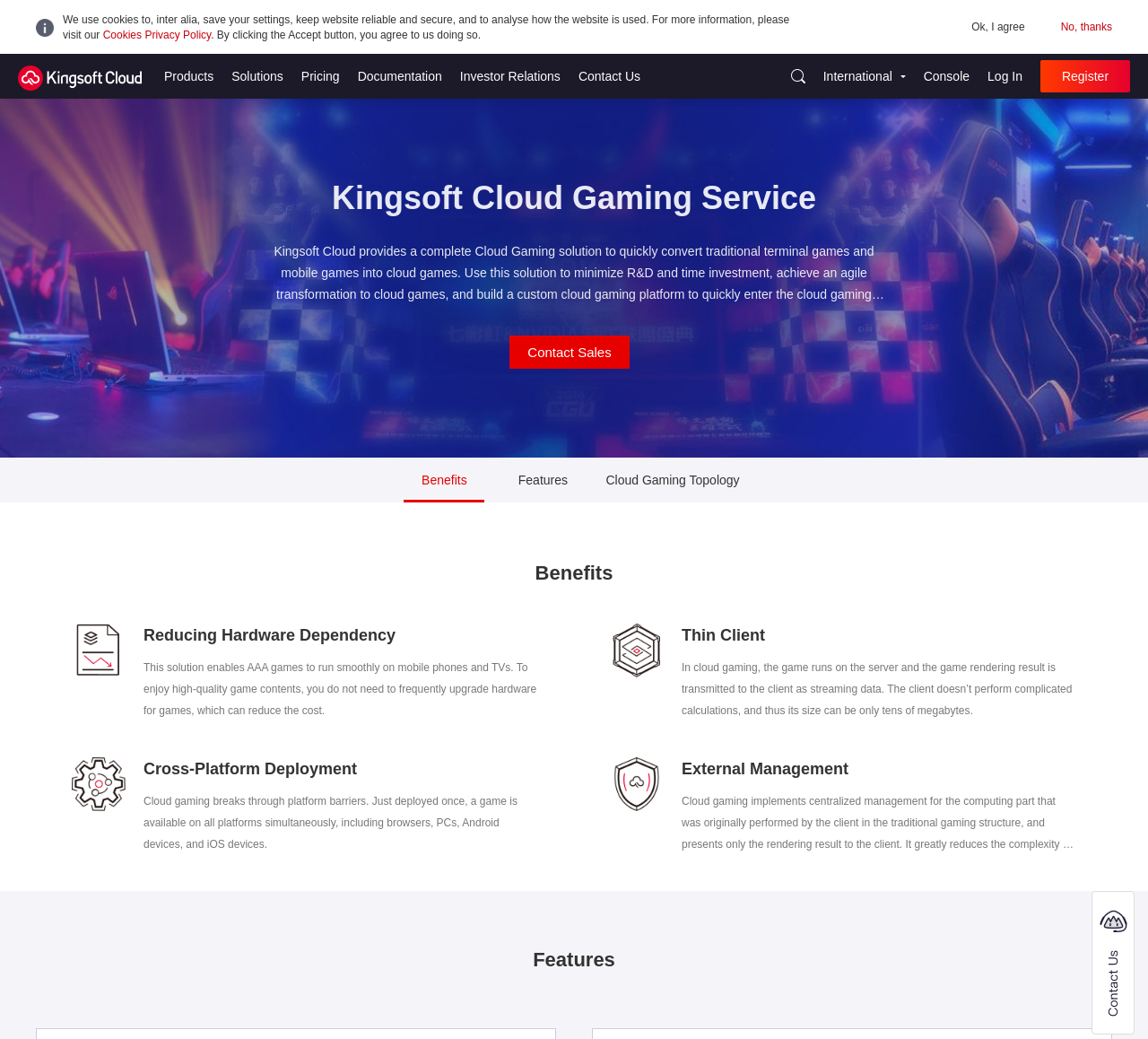Detail the various sections and features present on the webpage.

The webpage is about Kingsoft Cloud Gaming Service, a cloud gaming solution that enables the conversion of traditional terminal games and mobile games into cloud games. 

At the top of the page, there is a notification about the use of cookies, with a link to the Cookies Privacy Policy. Below this notification, there are two buttons, "Ok, I agree" and "No, thanks". 

On the top-left corner, there is a logo, represented by an image. Next to the logo, there are several links to different sections of the website, including Products, Solutions, Pricing, Documentation, Investor Relations, and Contact Us. 

On the right side of the page, there is a search bar with a label "Keywords". Below the search bar, there are links to Console, Log In, and Register. 

The main content of the page is divided into two sections. The first section has a heading "Kingsoft Cloud Gaming Service" and a paragraph describing the service. Below this paragraph, there is a call-to-action link "Contact Sales". 

The second section is divided into three columns, each with a heading: "Benefits", "Features", and "Cloud Gaming Topology". The "Benefits" section has four subheadings: "Reducing Hardware Dependency", "Thin Client", "Cross-Platform Deployment", and "External Management". Each subheading has a paragraph describing the corresponding benefit of the cloud gaming service.